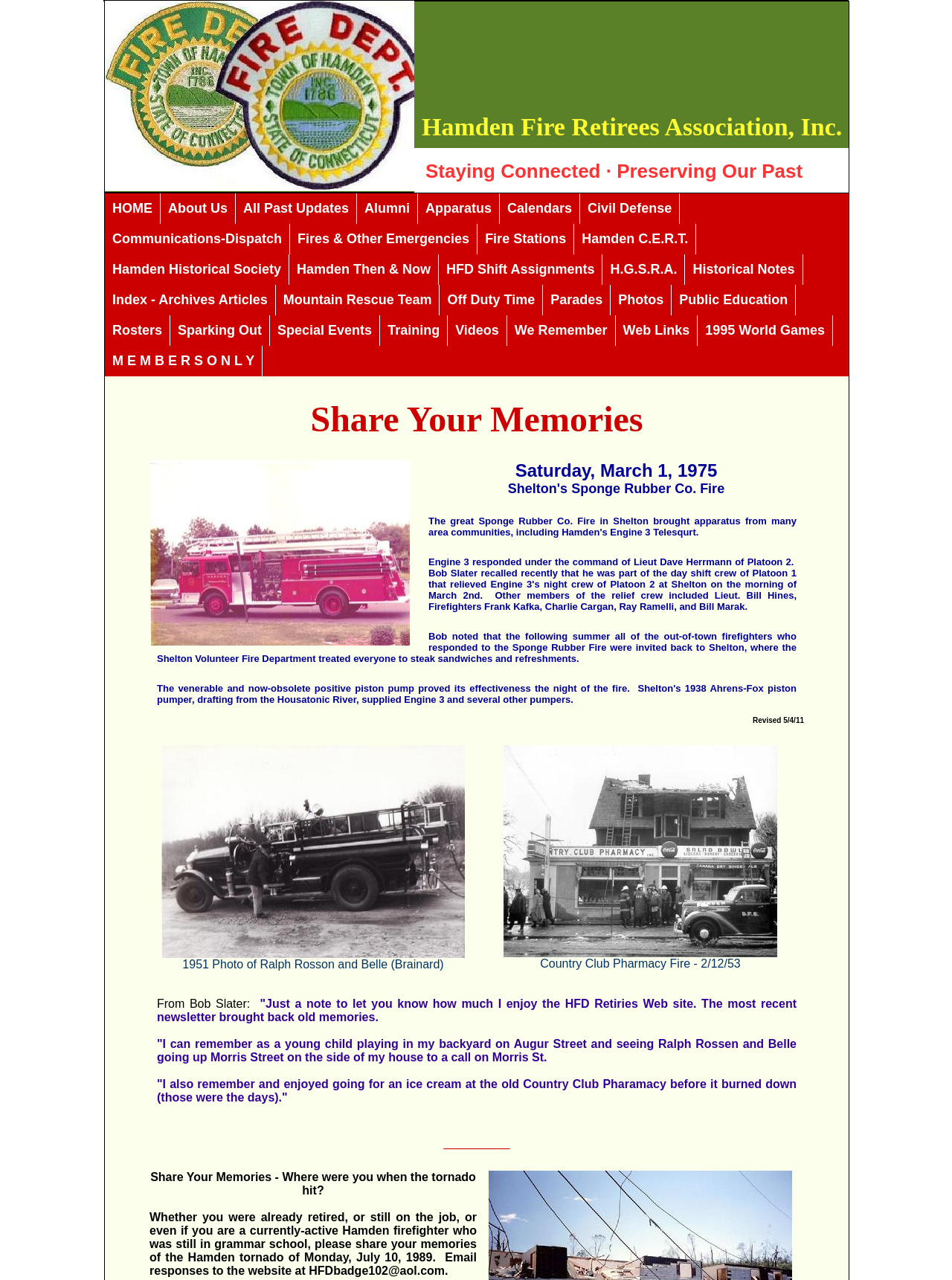Determine the bounding box of the UI element mentioned here: "Communications-Dispatch". The coordinates must be in the format [left, top, right, bottom] with values ranging from 0 to 1.

[0.11, 0.175, 0.305, 0.199]